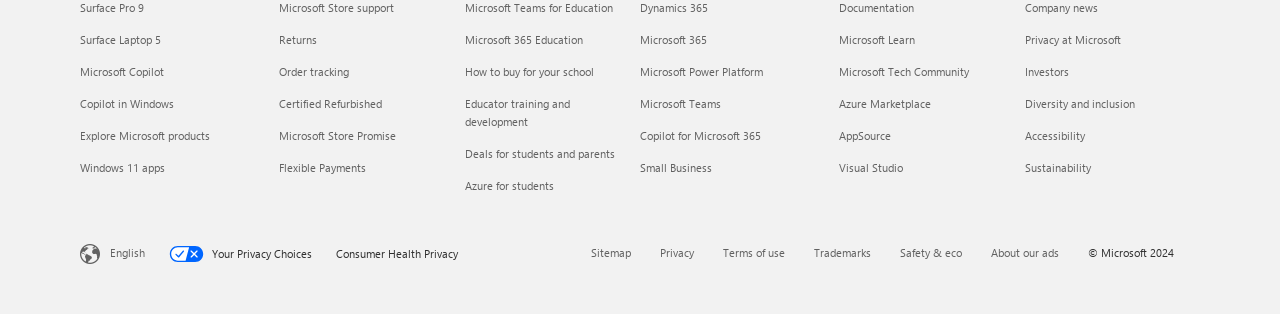Given the element description, predict the bounding box coordinates in the format (top-left x, top-left y, bottom-right x, bottom-right y). Make sure all values are between 0 and 1. Here is the element description: Microsoft Learn

[0.655, 0.101, 0.715, 0.148]